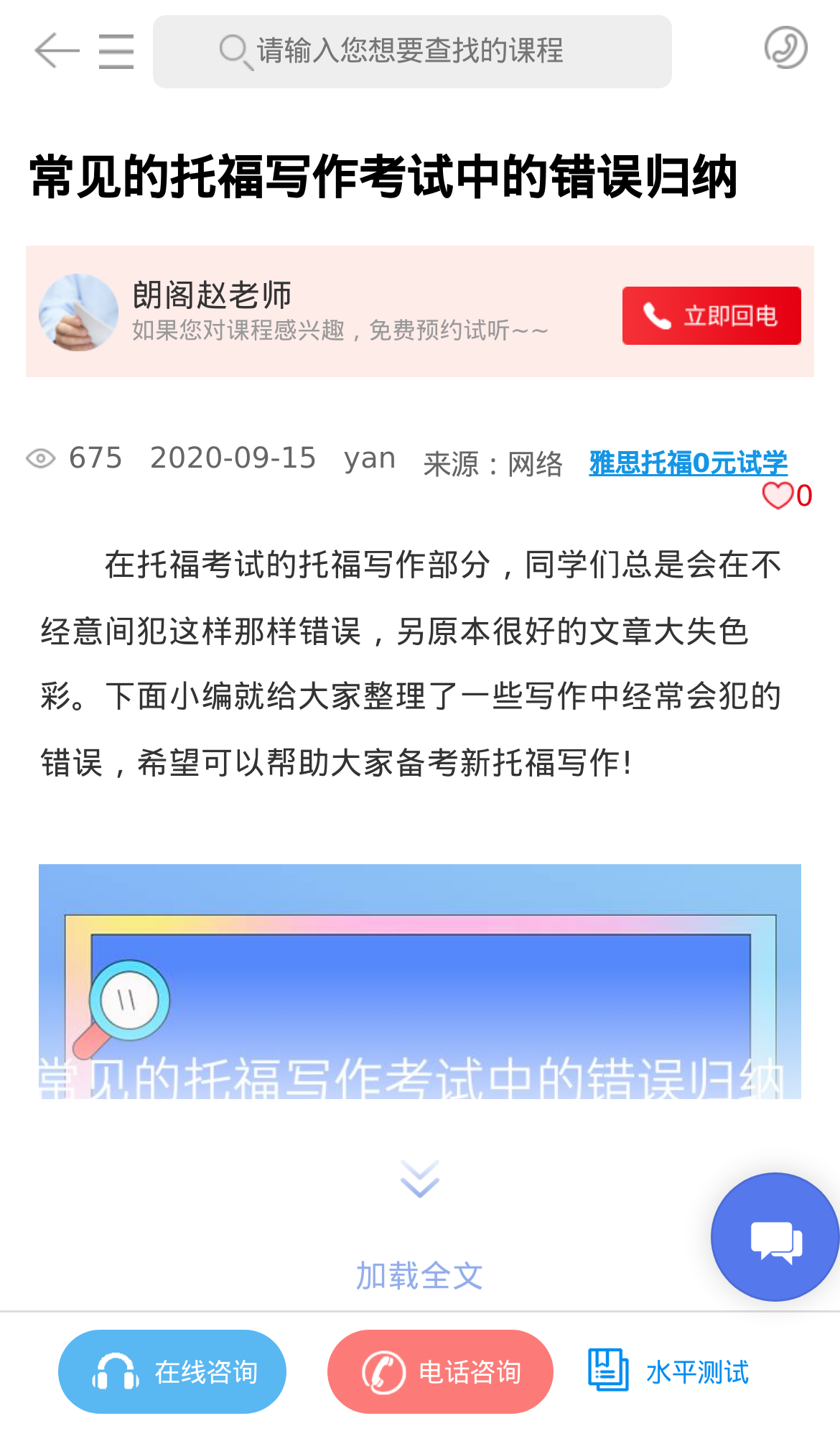Generate a comprehensive description of the webpage content.

This webpage is about common mistakes in TOEFL writing exams. At the top left, there is a logo with a link and an image. Next to it, there is a search box where users can input their desired course. On the top right, there is another link with an image. 

The main title "常见的托福写作考试中的错误归纳" (Common mistakes in TOEFL writing exams) is prominently displayed in the middle of the top section. Below it, there is a section with an image, a teacher's name "朗阁赵老师" (Langue Zhao), and a call-to-action to reserve a free trial lesson.

On the left side, there are several pieces of information, including the number of views "675", the date "2020-09-15", the author "yan", and the source "来源：网络" (from the internet). There is also a link to "雅思托福0元试学" (Free trial for IELTS and TOEFL).

The main content of the webpage is an article that lists common mistakes in TOEFL writing exams. The article starts with an introduction that explains how students often make mistakes in the writing section, which can affect their overall score. Below the introduction, there is an image related to the topic. The article then lists the mistakes, with the first one being "用词不当" (using incorrect words).

At the bottom of the article, there is a button to "加载全文" (load full text). The webpage also has a footer section with links to "在线咨询" (online consultation), "电话咨询" (phone consultation), and "水平测试" (level test).